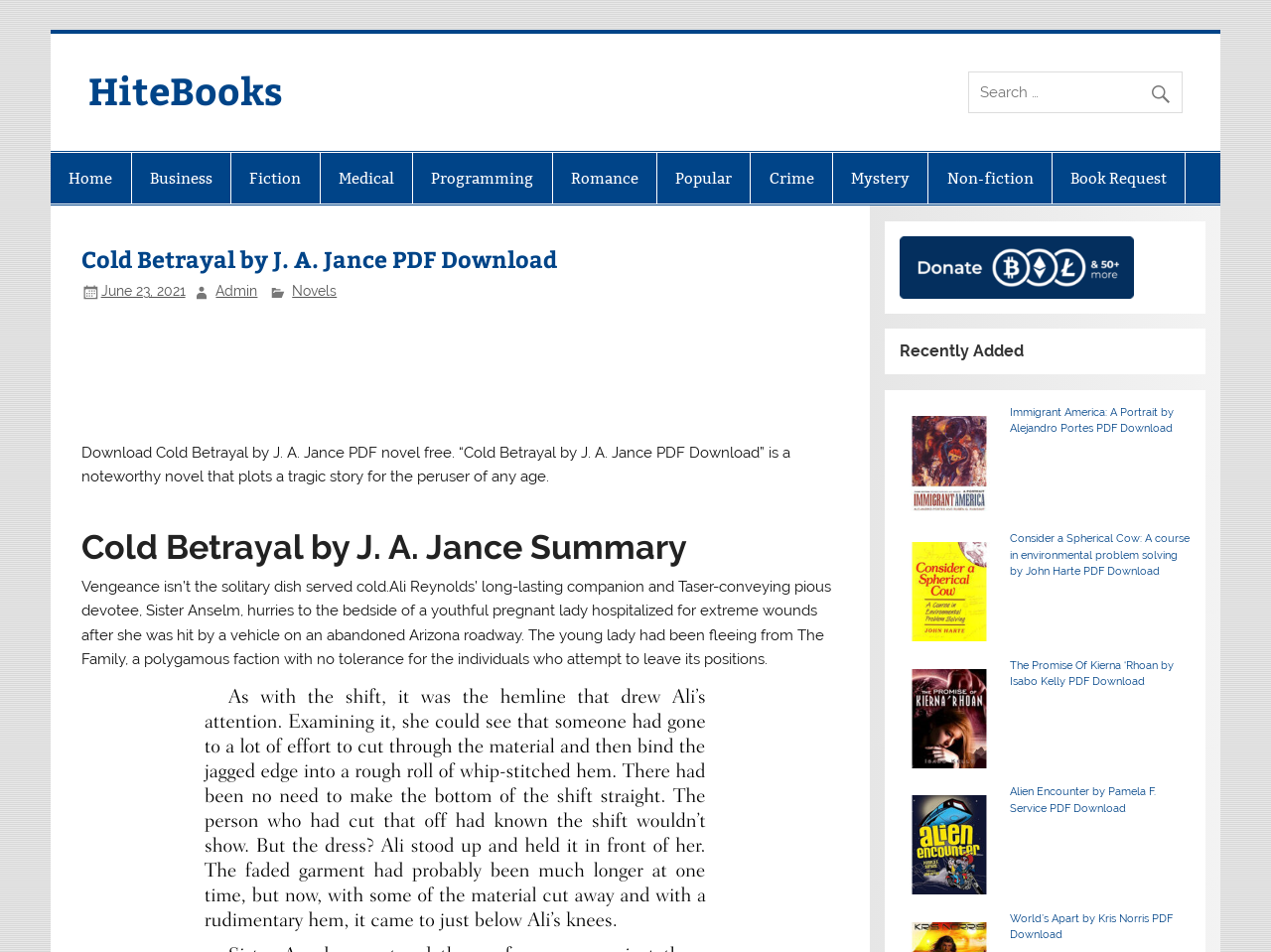Identify the bounding box of the HTML element described here: "Admin". Provide the coordinates as four float numbers between 0 and 1: [left, top, right, bottom].

[0.17, 0.298, 0.203, 0.314]